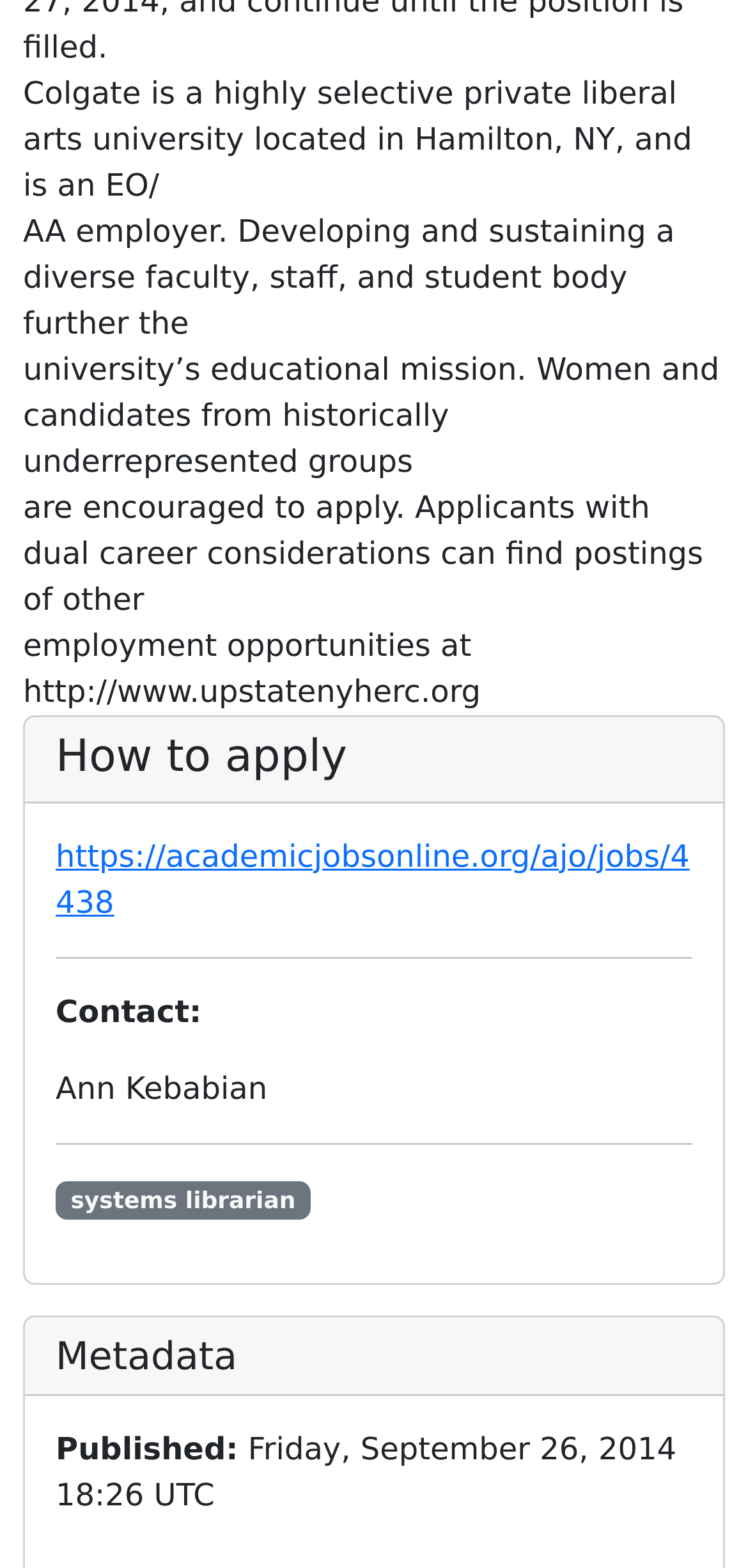Could you please study the image and provide a detailed answer to the question:
What is the location of Colgate University?

The location of Colgate University can be found in the first StaticText element, which states 'Colgate is a highly selective private liberal arts university located in Hamilton, NY, and is an EO/...'.